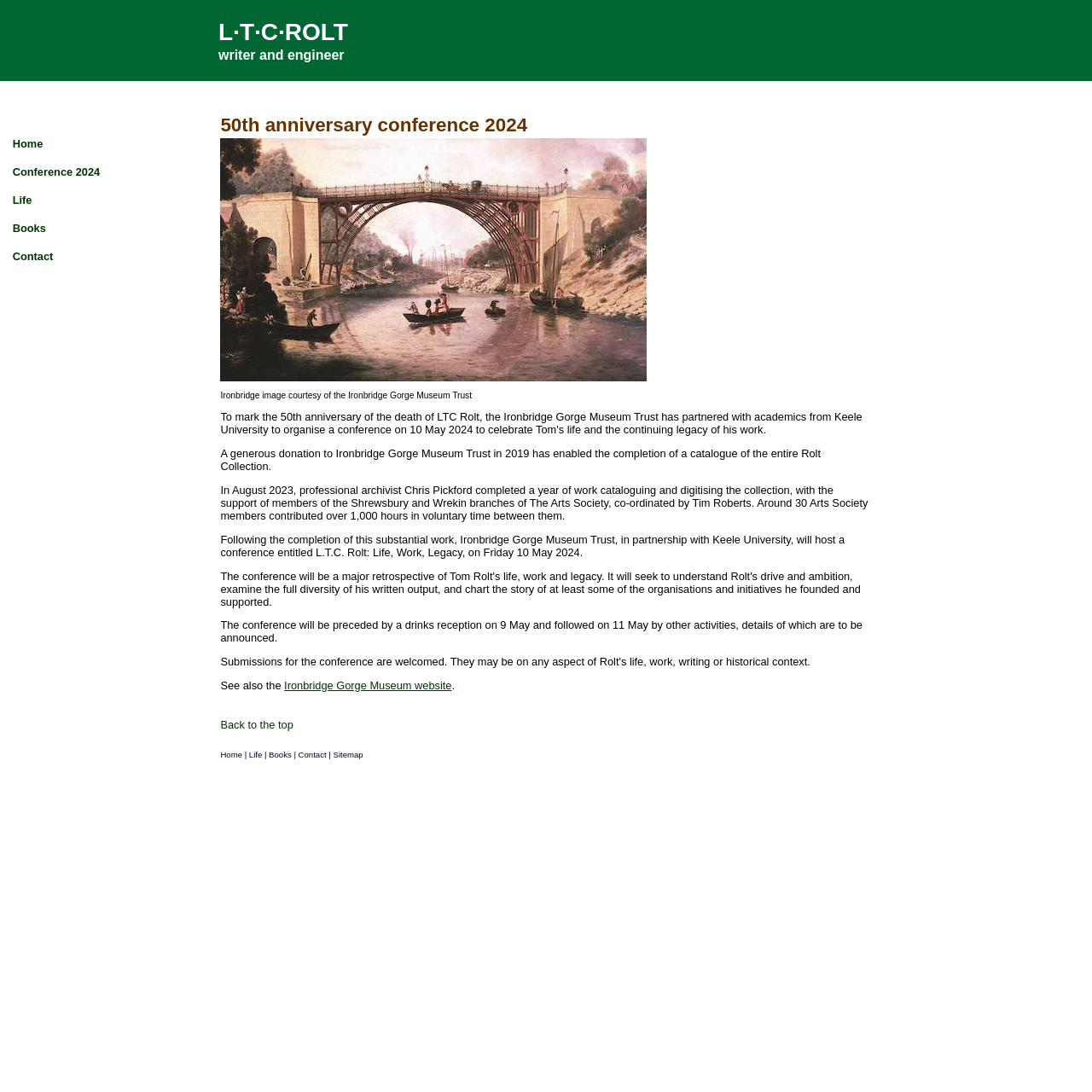Please identify the bounding box coordinates of the clickable area that will allow you to execute the instruction: "Read the article about honeymoon locations".

None